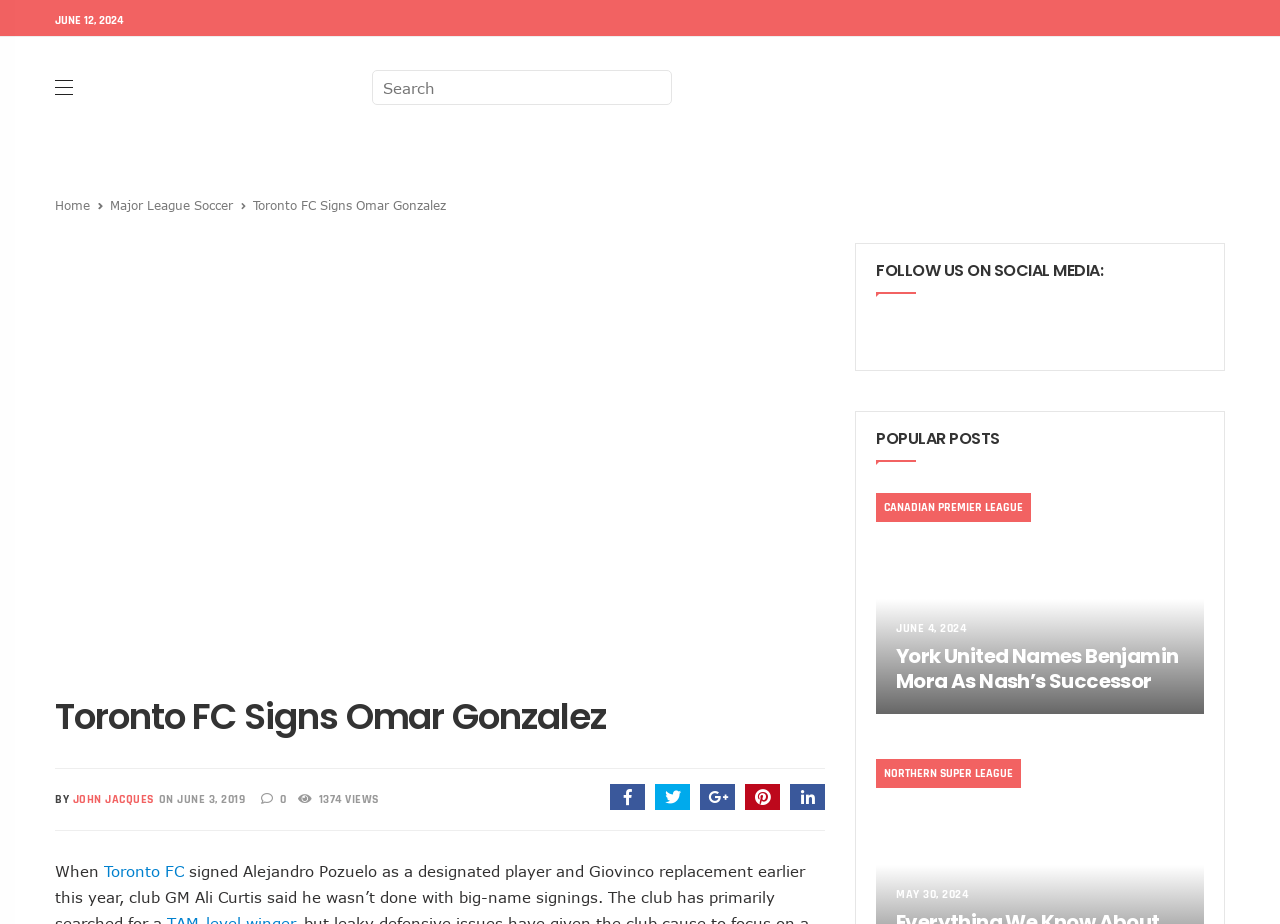Summarize the contents and layout of the webpage in detail.

The webpage is about Toronto FC signing 30-year-old American center back Omar Gonzalez. At the top left, there is a date "JUNE 12, 2024" and a logo of Northern Tribune. Next to the logo, there is a search bar with a button. Below the search bar, there are navigation links to "Home" and "Major League Soccer".

The main content of the webpage is an article about Omar Gonzalez, with a large image of him in a Toronto FC jersey. The article title "Toronto FC Signs Omar Gonzalez" is in a heading format. Below the title, there is a byline "BY JOHN JACQUES" and a date "ON JUNE 3, 2019". There are also some social media links and a view count "1374 VIEWS".

On the right side of the webpage, there is a section with a heading "FOLLOW US ON SOCIAL MEDIA:" and links to Facebook and Twitter. Below that, there is a section with a heading "POPULAR POSTS" and a list of article summaries, including "York United Names Benjamin Mora As Nash’s Successor" and "NORTHERN SUPER LEAGUE". Each article summary includes a title, a date, and a brief description.